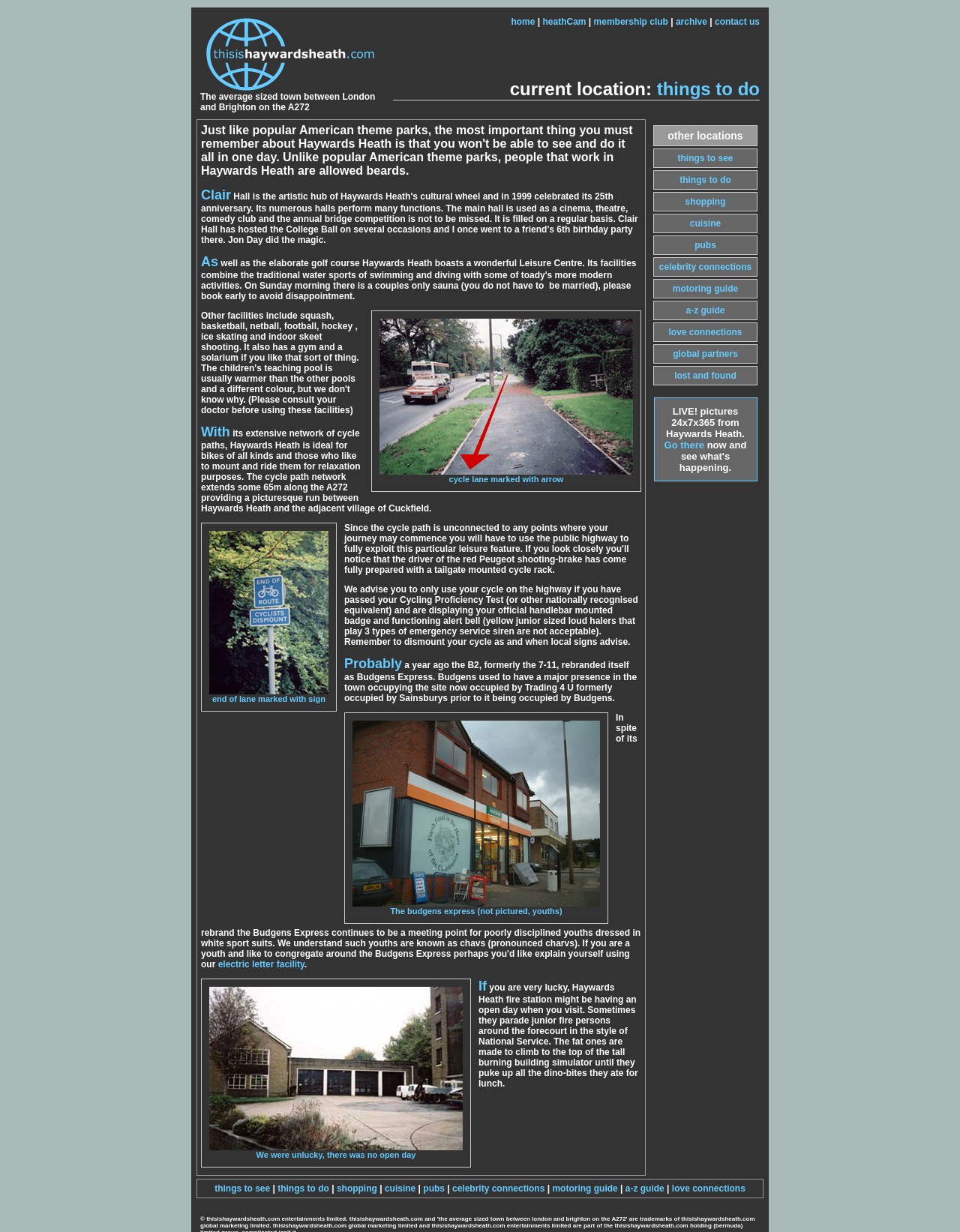Refer to the screenshot and answer the following question in detail:
What is the purpose of the cycle path network in Haywards Heath?

The webpage states that Haywards Heath is ideal for bikes of all kinds and those who like to mount and ride them for relaxation purposes, and the cycle path network extends some 65m along the A272 providing a picturesque run between Haywards Heath and the adjacent village of Cuckfield.